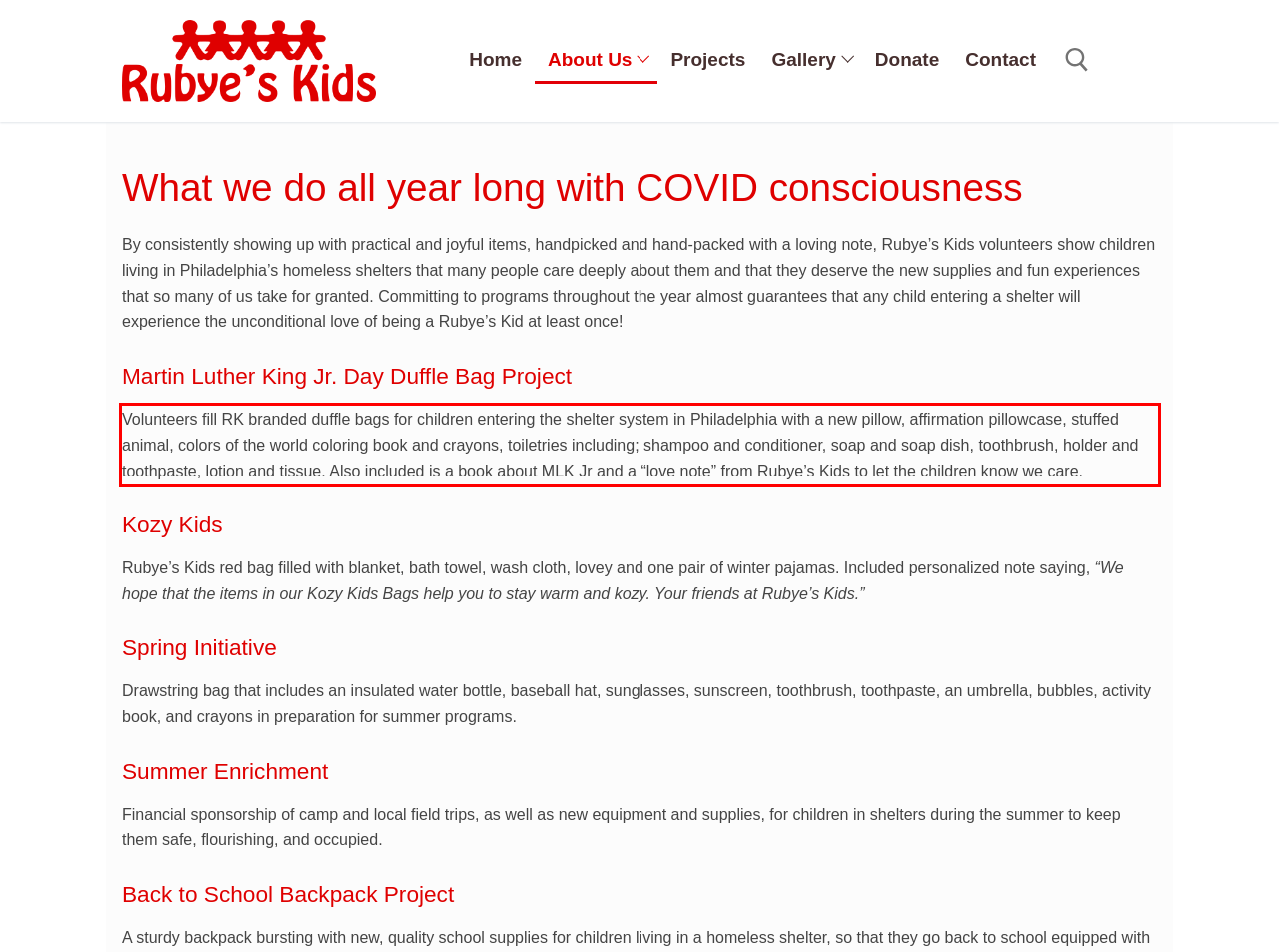In the screenshot of the webpage, find the red bounding box and perform OCR to obtain the text content restricted within this red bounding box.

Volunteers fill RK branded duffle bags for children entering the shelter system in Philadelphia with a new pillow, affirmation pillowcase, stuffed animal, colors of the world coloring book and crayons, toiletries including; shampoo and conditioner, soap and soap dish, toothbrush, holder and toothpaste, lotion and tissue. Also included is a book about MLK Jr and a “love note” from Rubye’s Kids to let the children know we care.